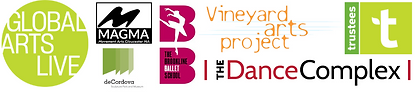Provide a thorough description of the image, including all visible elements.

The image features a compilation of logos representing various organizations and projects associated with the dance and arts community. Notable elements include the "Global Arts Live" logo, emphasizing its commitment to promoting arts through live performances. The "Magma" logo indicates a collaborative effort in the arts sector, while "Vineyard Arts Project" illustrates dedication to cultural initiatives on Martha's Vineyard. The iconic "The Boston Ballet School" logo signifies an esteemed institution for dance education, and the "DanceComplex" logo represents a vibrant space for dance and community engagement. Each logo highlights the interconnectedness of various artistic endeavors, showcasing support for and collaboration within the dance landscape.